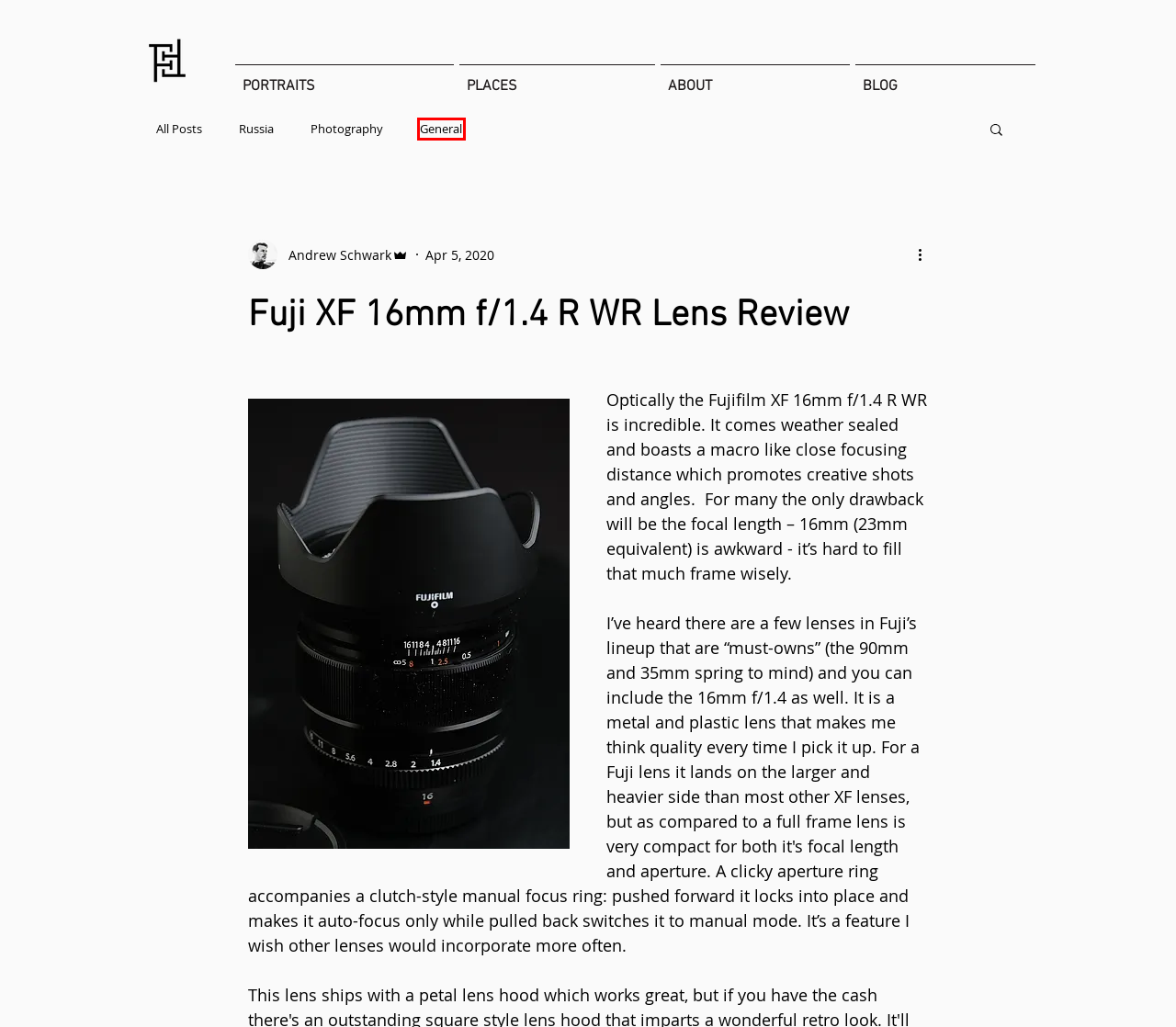You have a screenshot of a webpage, and a red bounding box highlights an element. Select the webpage description that best fits the new page after clicking the element within the bounding box. Options are:
A. ABOUT | Fathom Photo
B. Fuji 16mm f/1.4 Review
C. Photography
D. General
E. Freelance Photographer | Fathom Photo
F. Fujifilm XF 80mm f/2.8 R LM OIS WR Macro Lens Review
G. BLOG | FATHOM
H. Russia

D